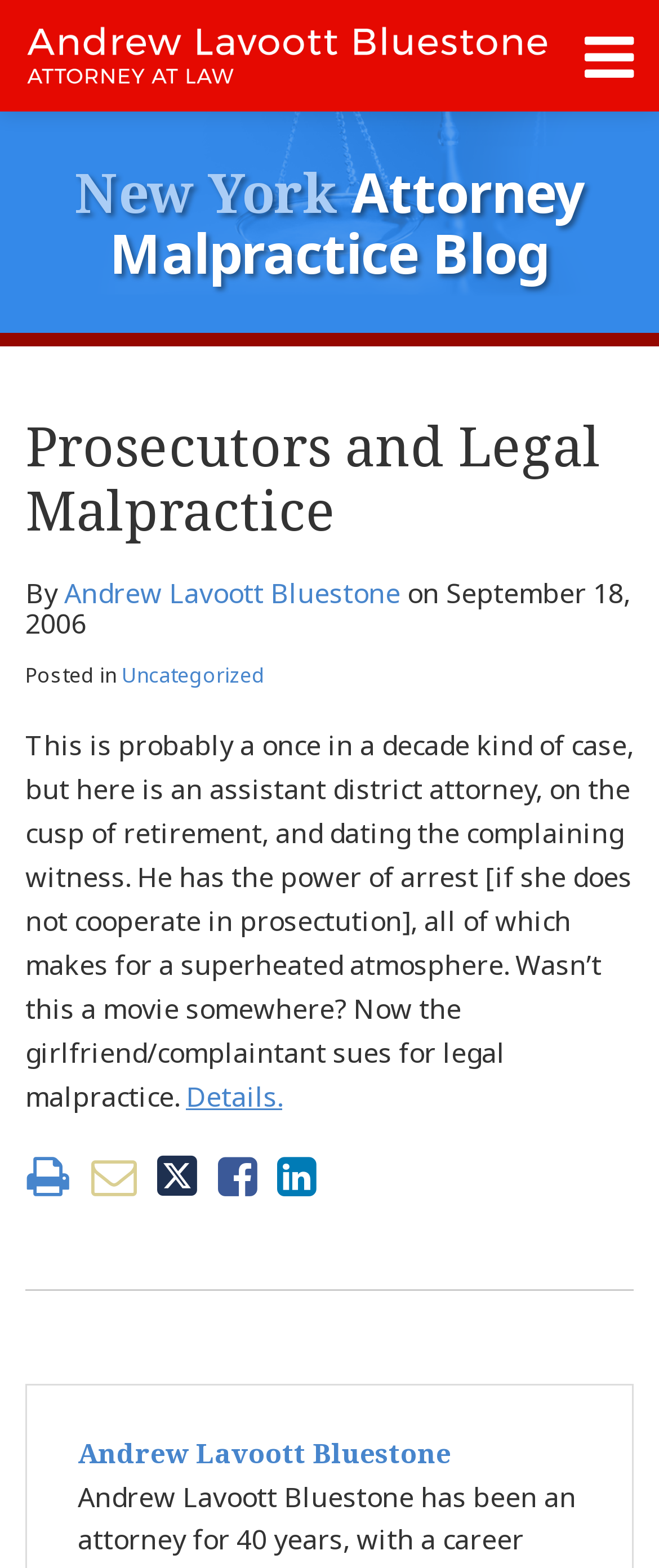Determine the bounding box coordinates of the section I need to click to execute the following instruction: "Learn about 'The Building Process'". Provide the coordinates as four float numbers between 0 and 1, i.e., [left, top, right, bottom].

None